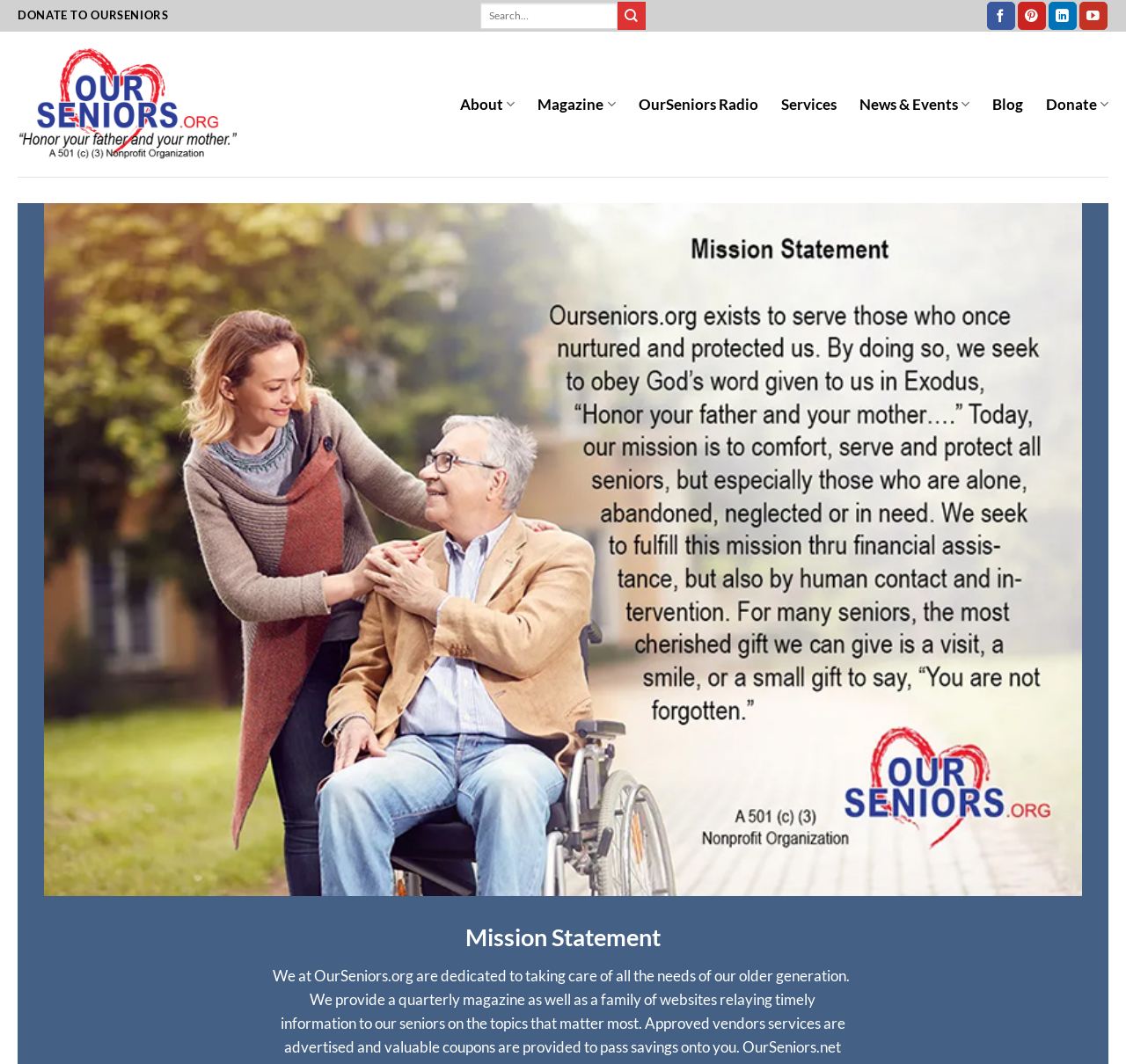Explain in detail what is displayed on the webpage.

The webpage is about OurSeniors.org, an organization dedicated to taking care of the older generation. At the top left corner, there is a prominent call-to-action button "DONATE TO OURSENIORS". Next to it, on the top right corner, there is a search bar with a submit button. 

Below the search bar, there are four social media links to follow OurSeniors.org on Facebook, Pinterest, LinkedIn, and YouTube, aligned horizontally from right to left. 

On the top left side, there is a logo of OurSeniors.org, which is also a link to the organization's main page. 

The main navigation menu is located below the logo, with six links: "About", "Magazine", "OurSeniors Radio", "Services", "News & Events", and "Blog". These links are aligned horizontally from left to right.

At the bottom of the page, there is a section dedicated to the organization's mission statement. It features a large image that spans almost the entire width of the page, with a heading "Mission Statement" at the bottom.